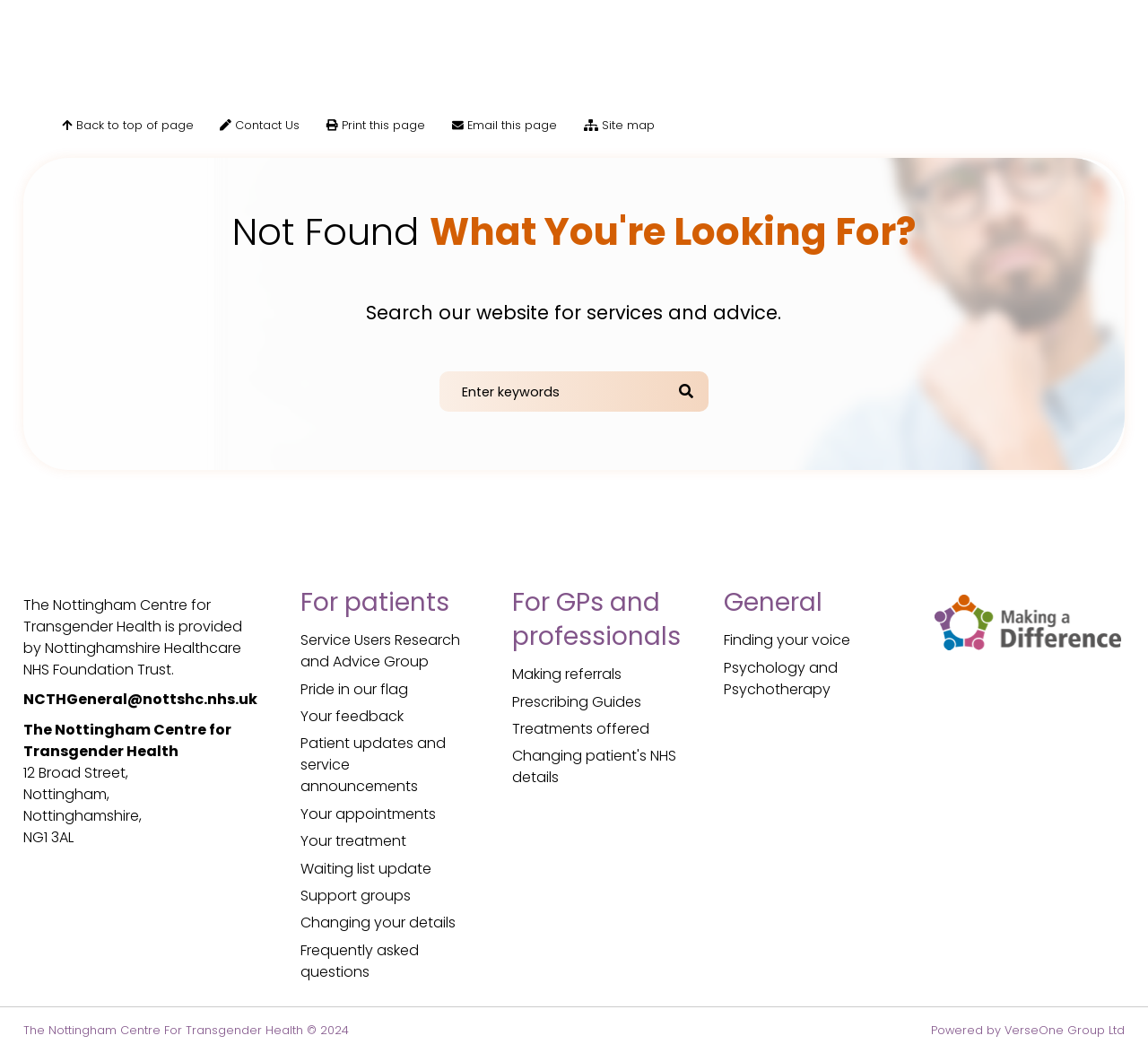Give a one-word or phrase response to the following question: What is the email address to contact the health centre?

NCTHGeneral@nottshc.nhs.uk